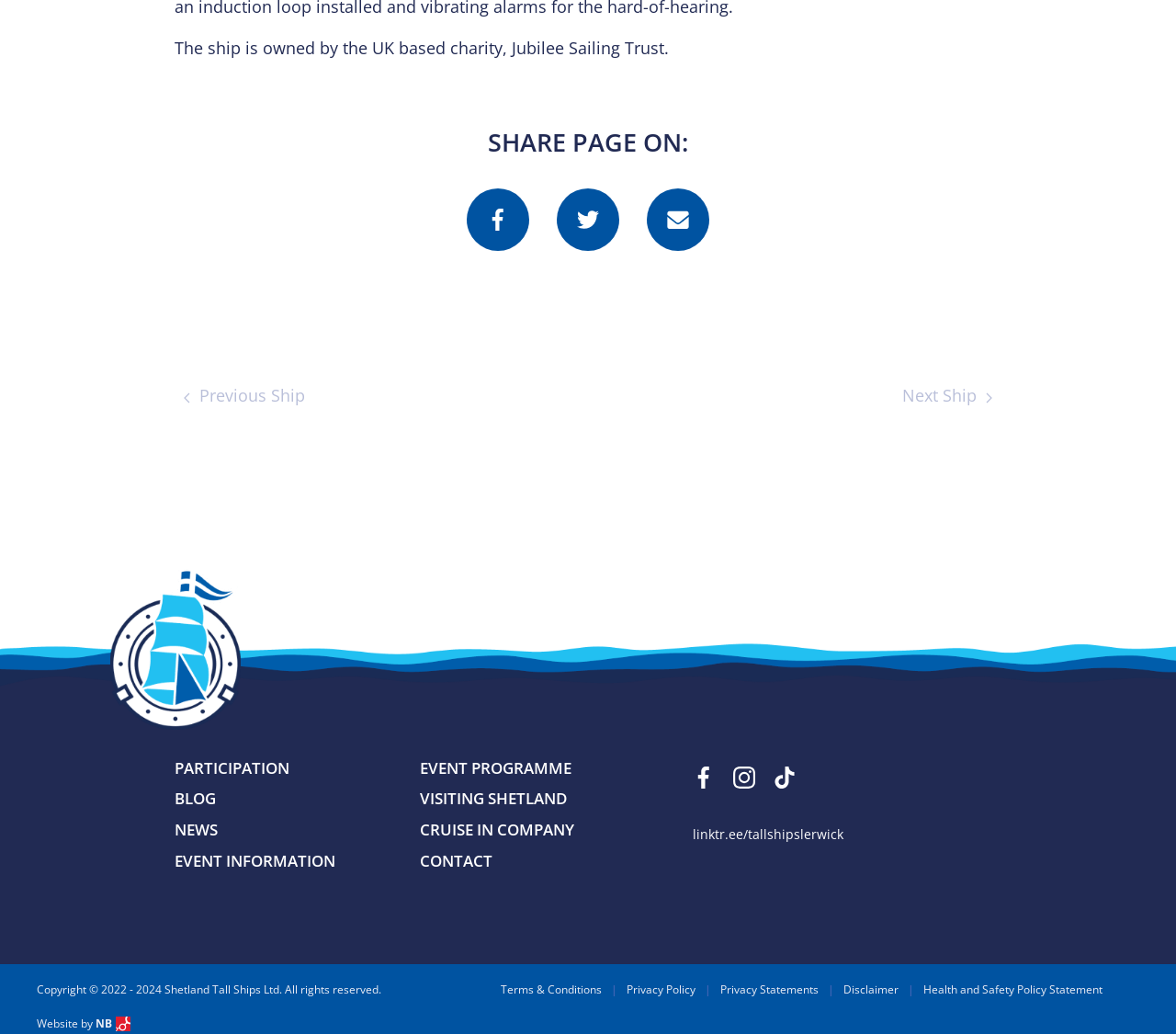Please locate the bounding box coordinates of the region I need to click to follow this instruction: "Go to previous ship".

[0.148, 0.368, 0.267, 0.399]